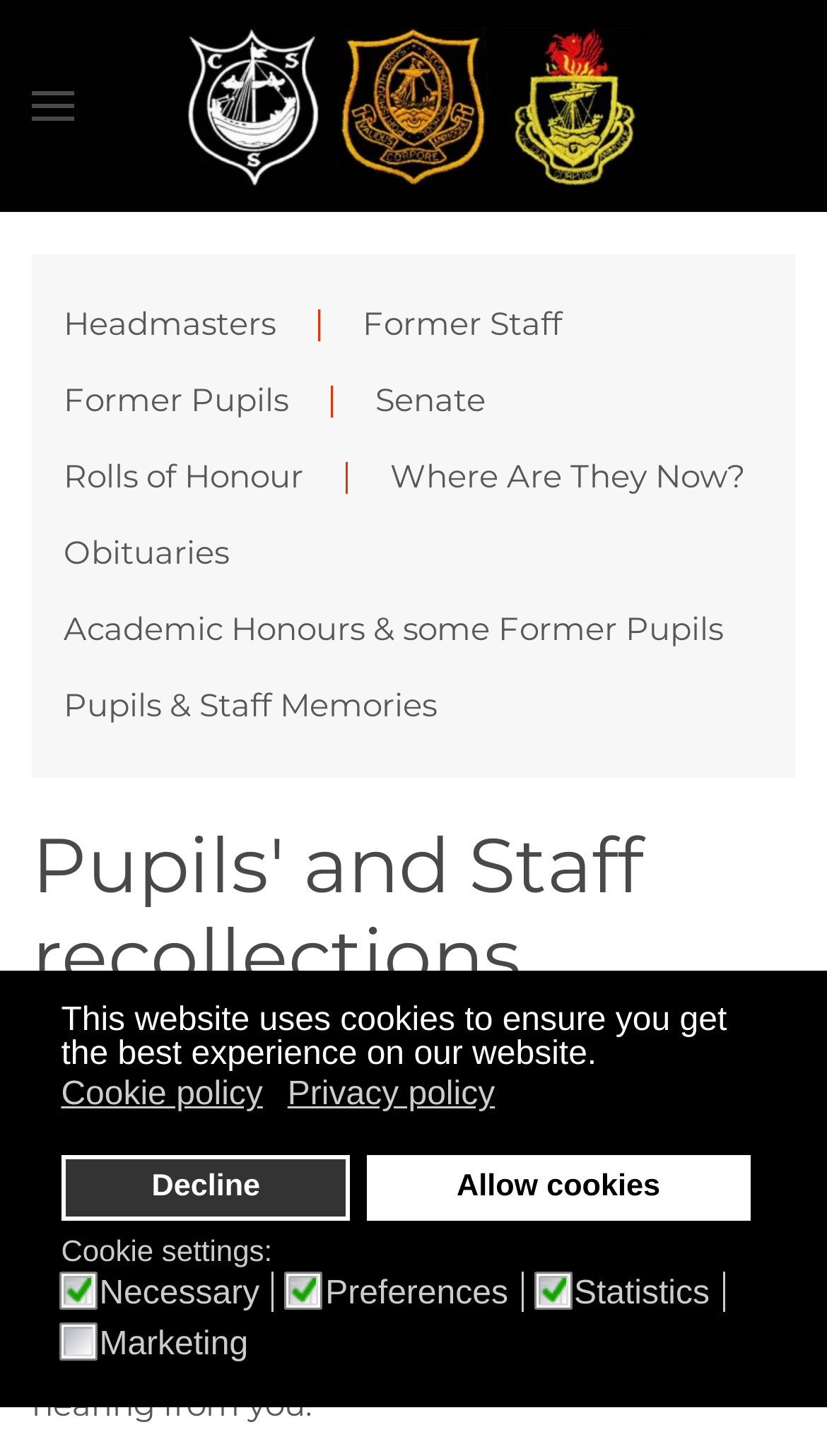Use a single word or phrase to answer the following:
What is the purpose of this website?

For Old Secundrians Association